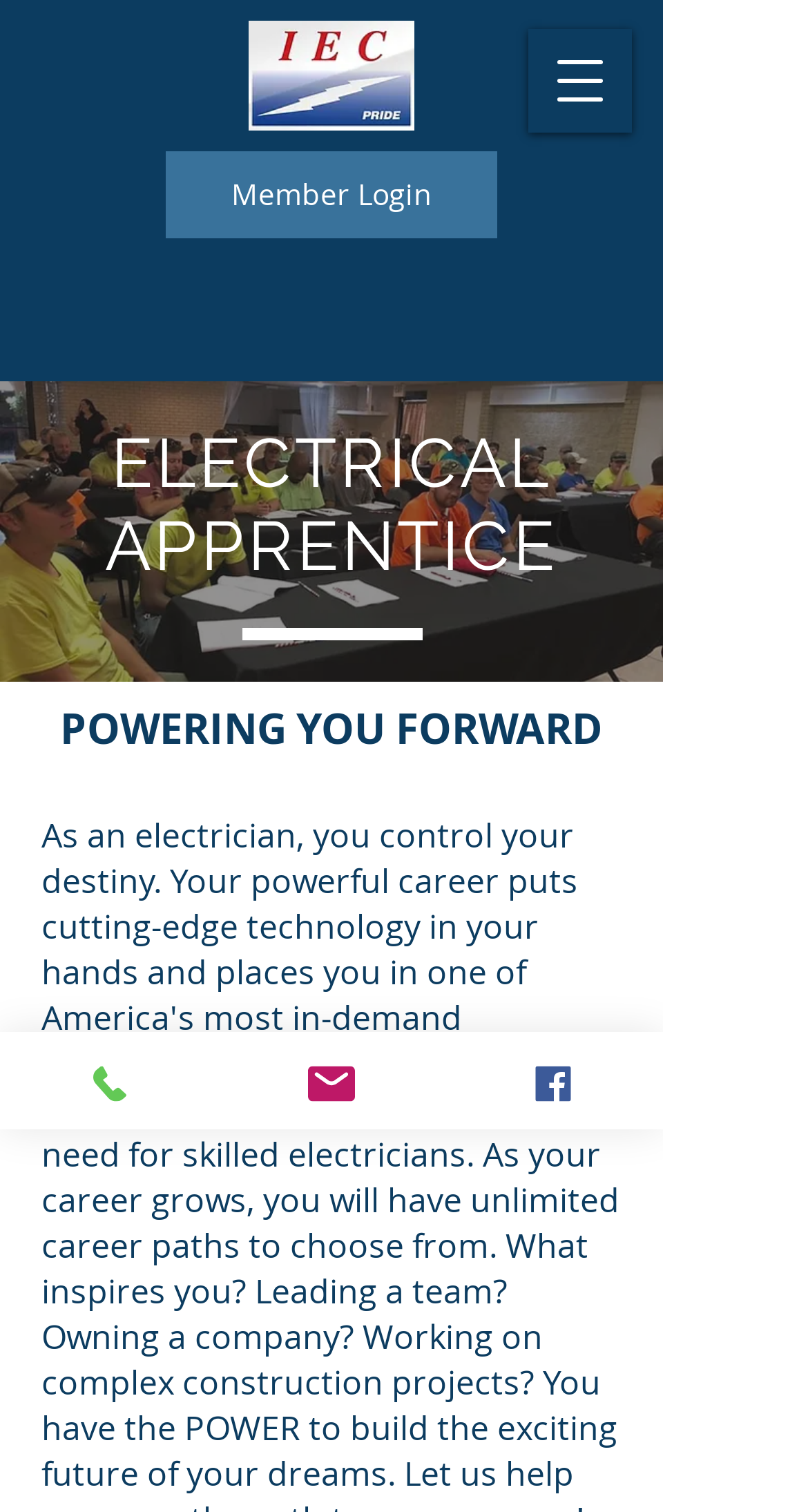What is the name of the organization?
Examine the image and provide an in-depth answer to the question.

I determined the answer by looking at the link element with the text 'Midsouth IEC' and its corresponding image element, which suggests that it is the name of the organization.